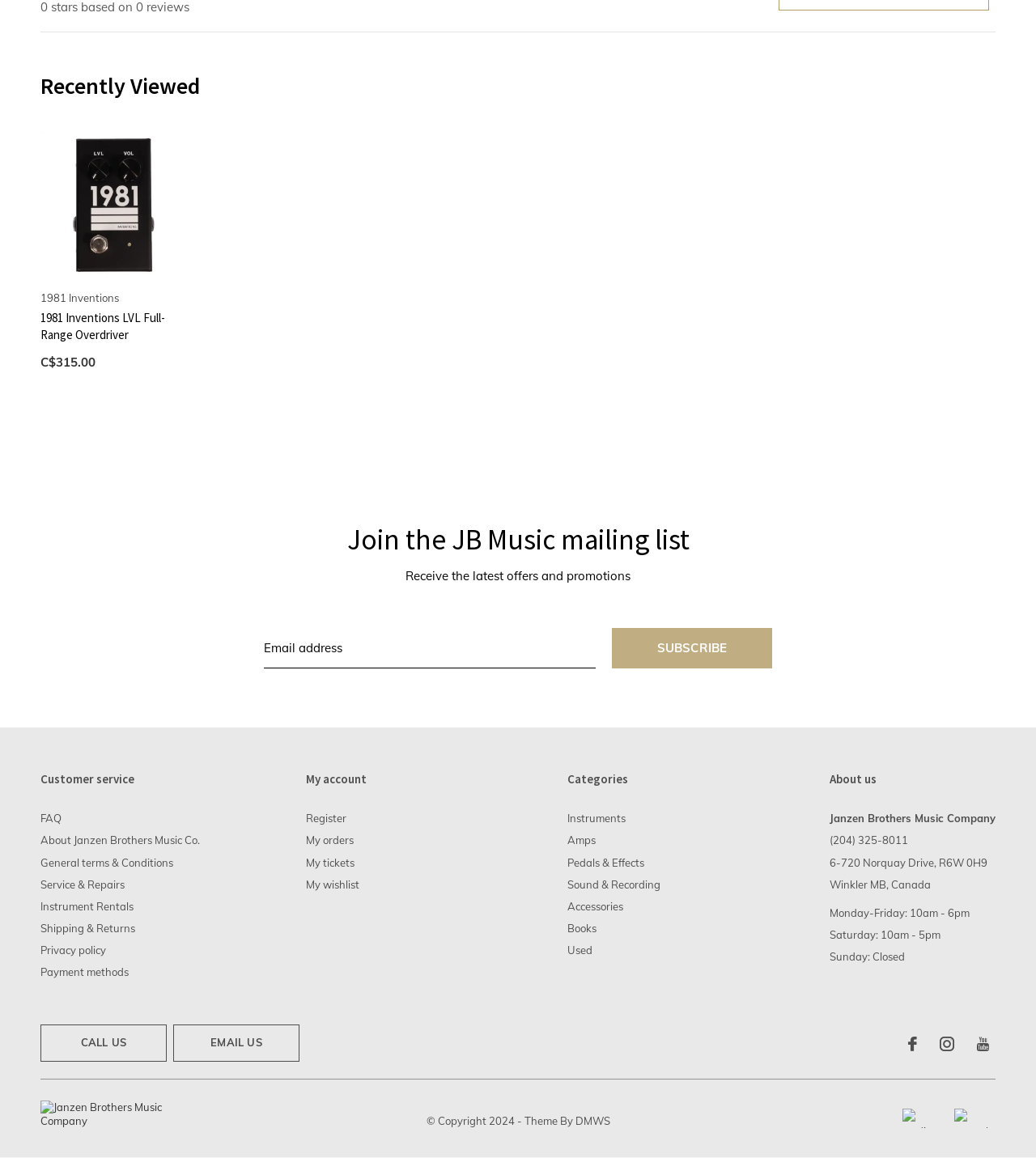Find the bounding box coordinates for the area that should be clicked to accomplish the instruction: "Visit the FAQ page".

[0.039, 0.701, 0.059, 0.712]